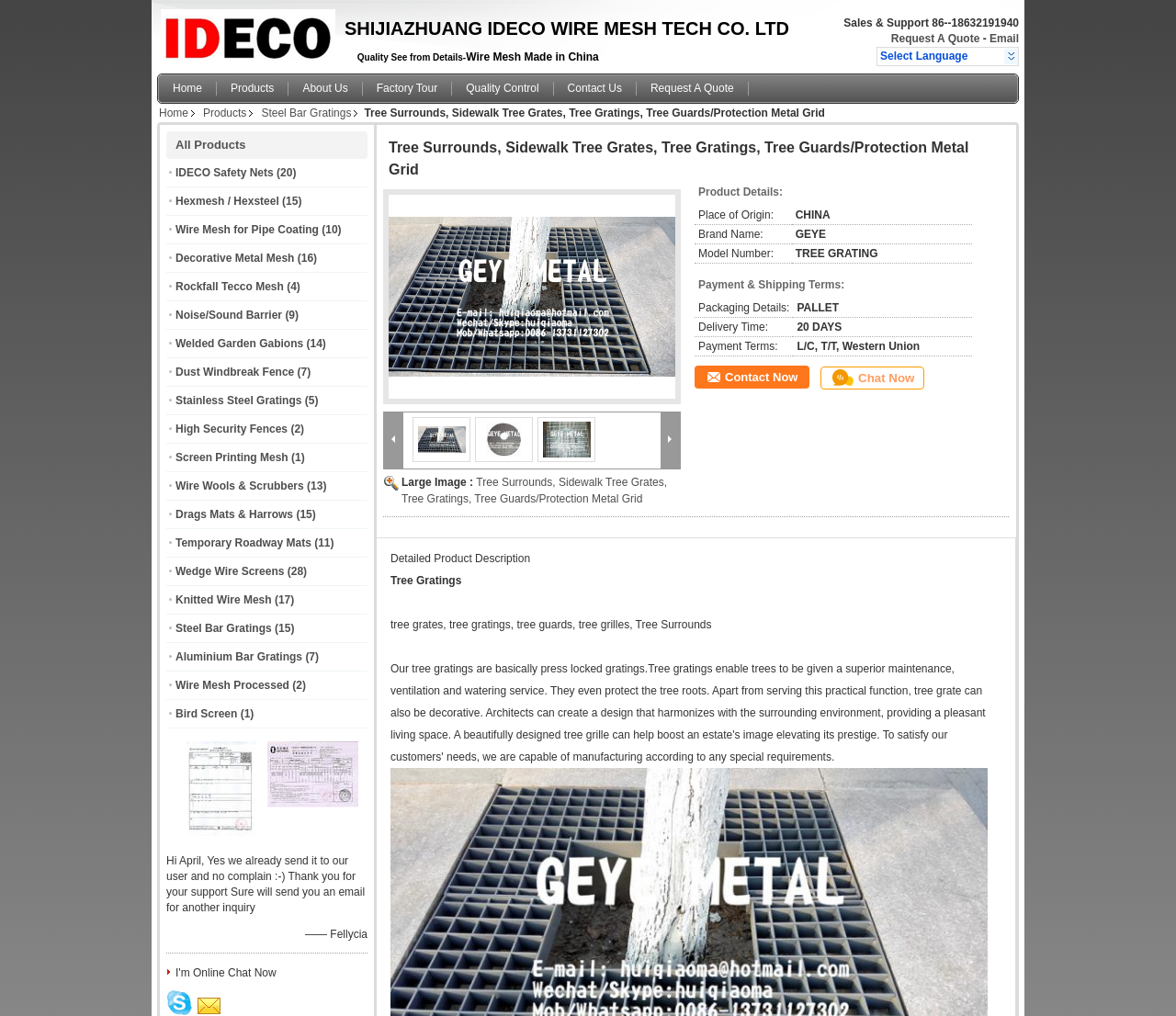Specify the bounding box coordinates of the area to click in order to follow the given instruction: "Learn about the company."

None